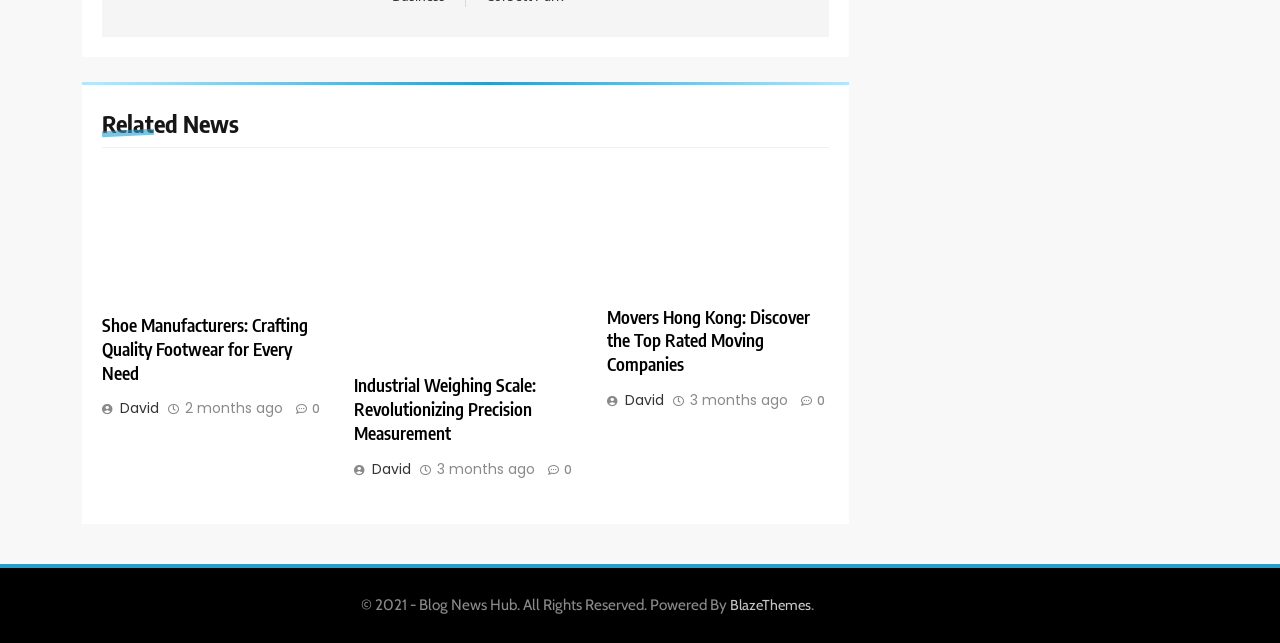Refer to the image and provide an in-depth answer to the question: 
What is the time period mentioned in the third article?

The third article has a link '3 months ago' which indicates the time period when the article was published.